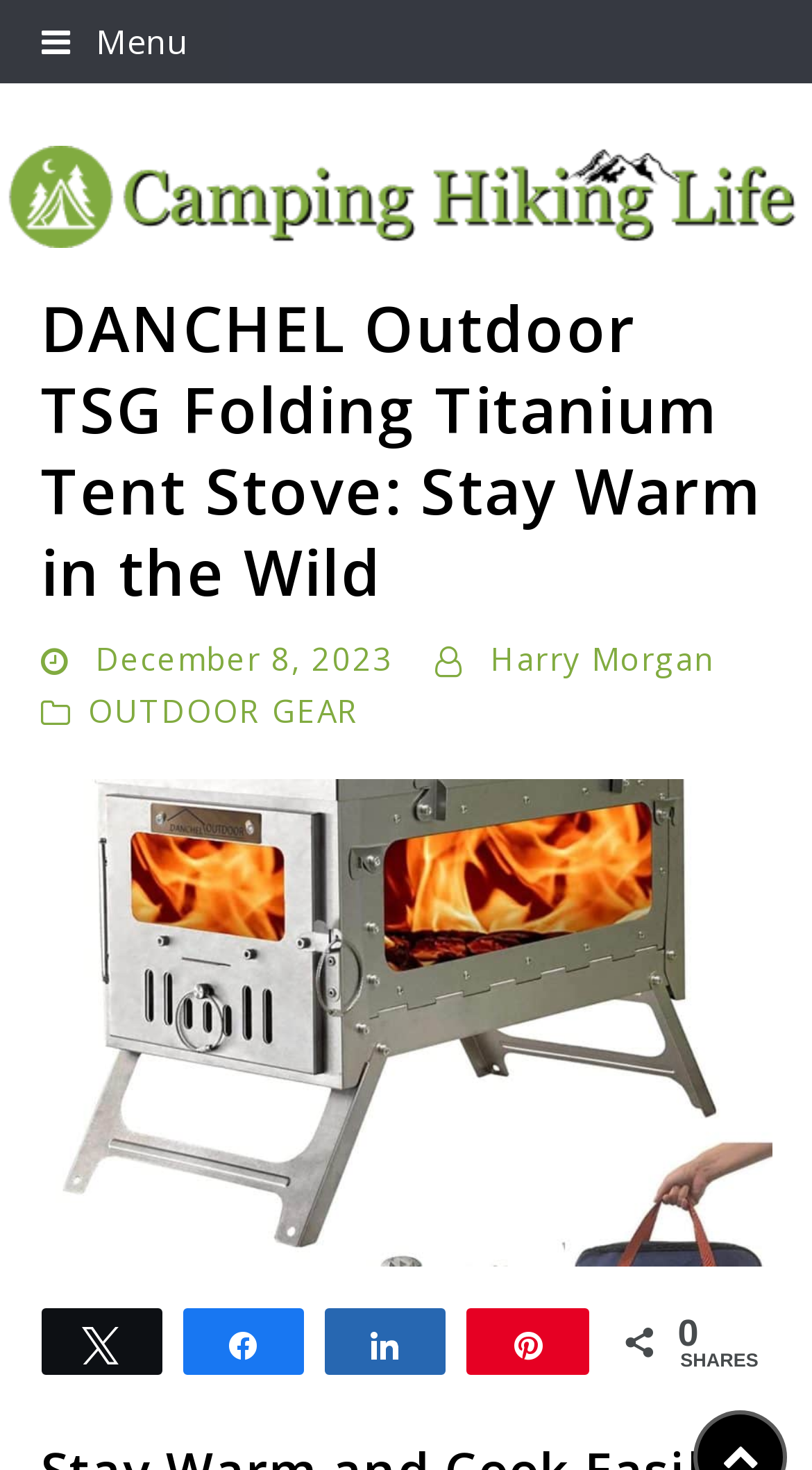Provide the bounding box coordinates of the section that needs to be clicked to accomplish the following instruction: "Visit the Camping Hiking Life website."

[0.0, 0.057, 1.0, 0.179]